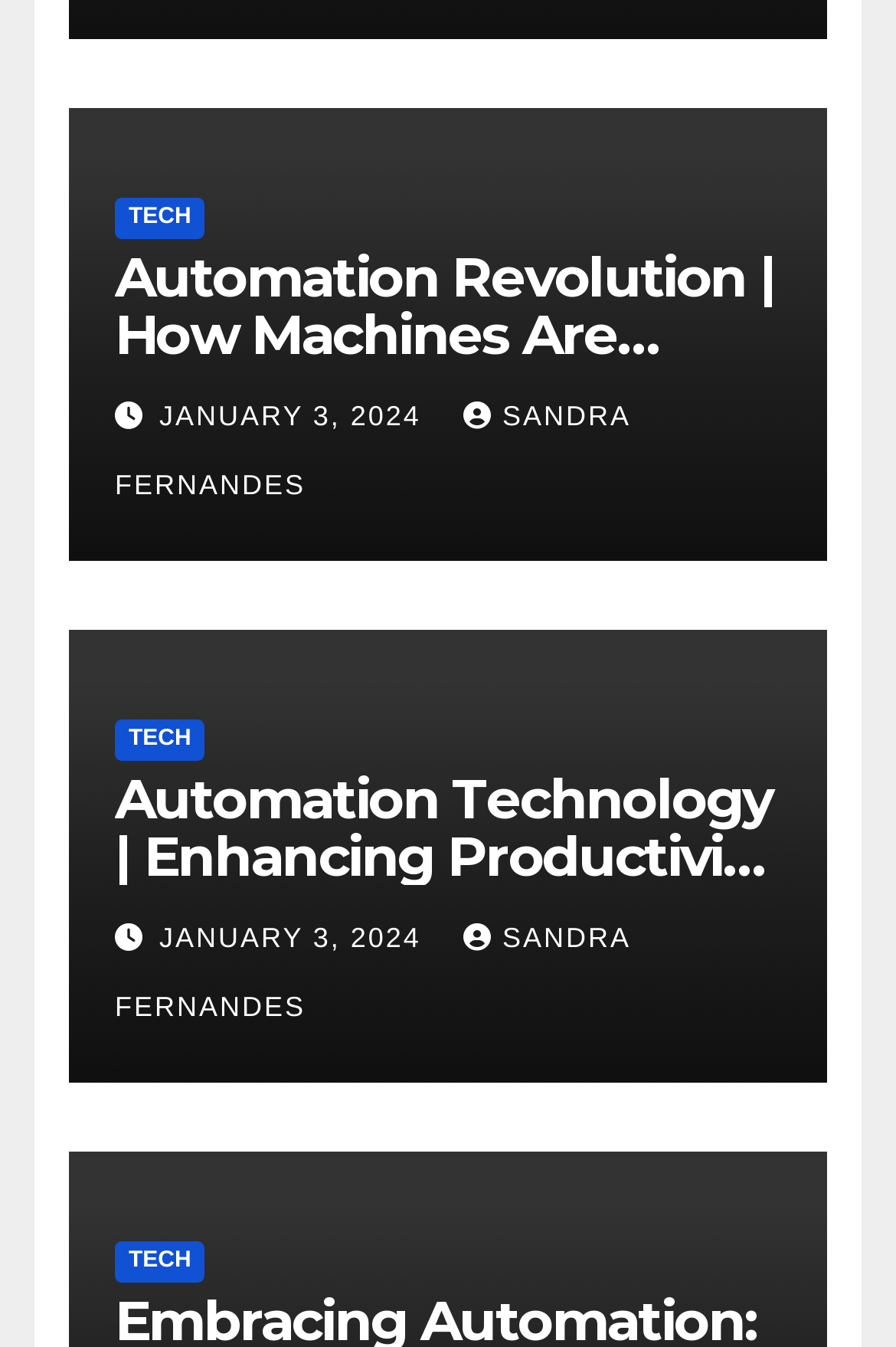Please reply to the following question with a single word or a short phrase:
What is the bounding box coordinate of the region that describes the first article title?

[0.128, 0.184, 0.872, 0.269]